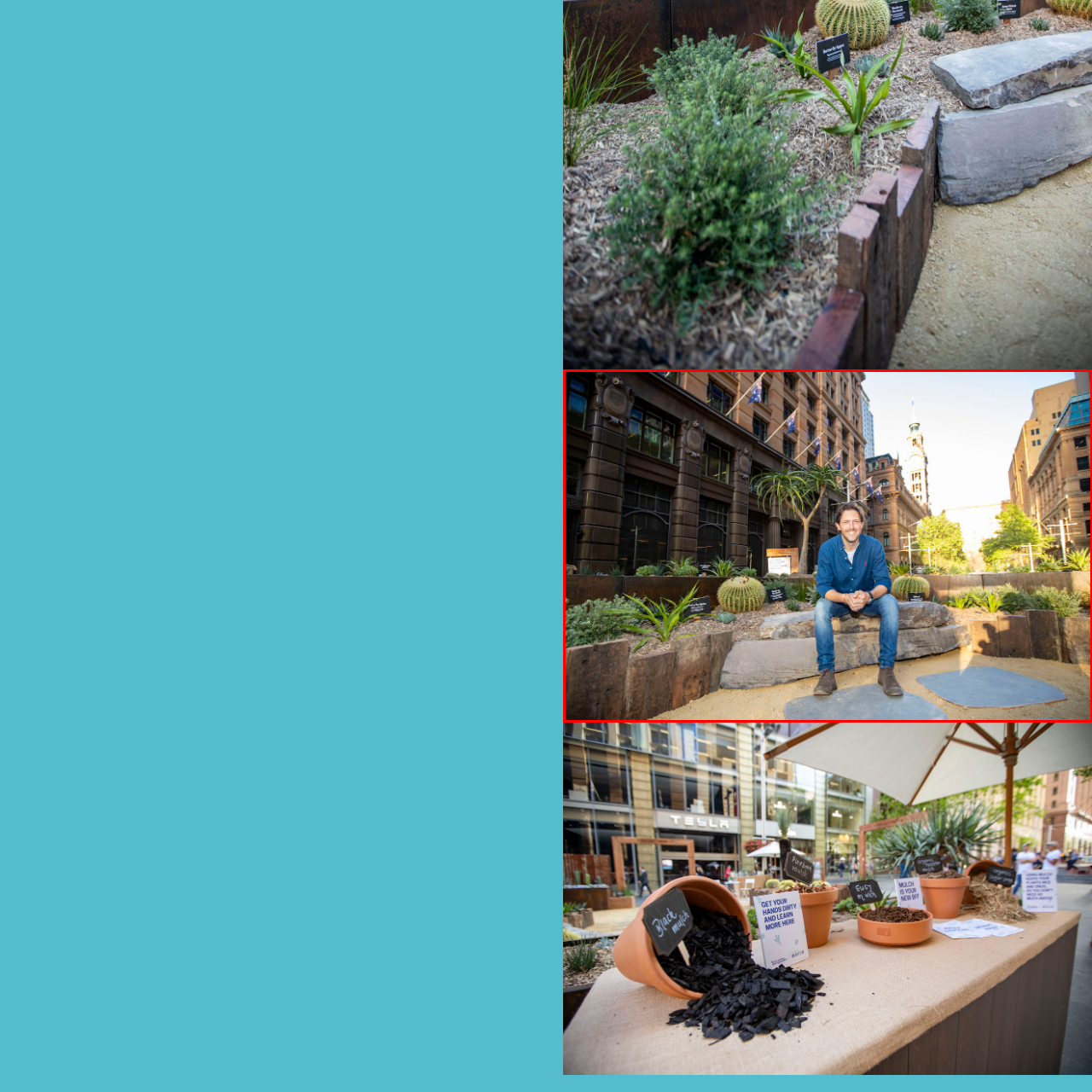What is visible through the lush greenery on the right?
Please focus on the image surrounded by the red bounding box and provide a one-word or phrase answer based on the image.

A tall clock tower